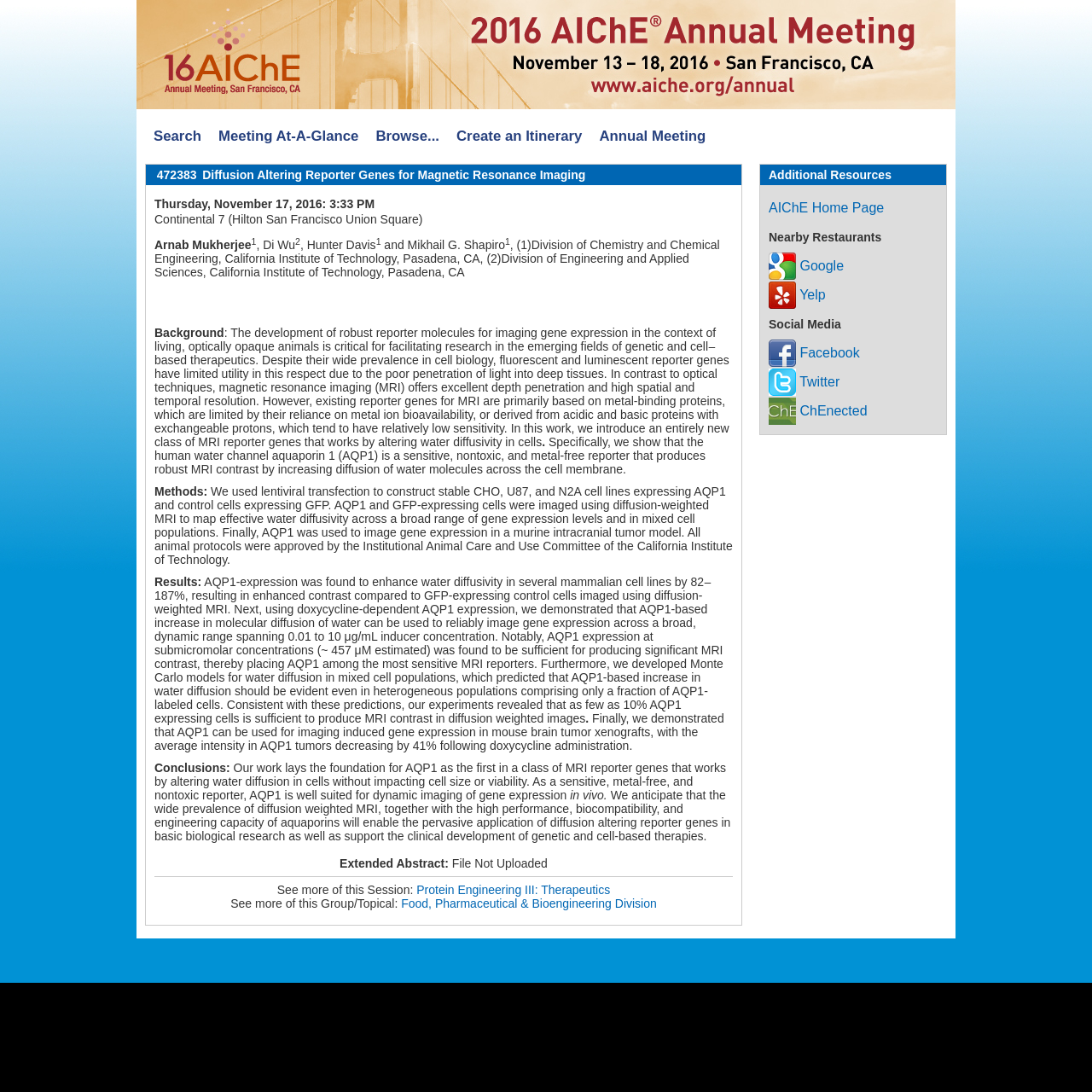Look at the image and write a detailed answer to the question: 
What is the purpose of the AQP1 reporter gene?

The purpose of the AQP1 reporter gene is to image gene expression in living animals, as mentioned in the abstract. It is a sensitive, metal-free, and nontoxic reporter that produces robust MRI contrast by increasing diffusion of water molecules across the cell membrane.